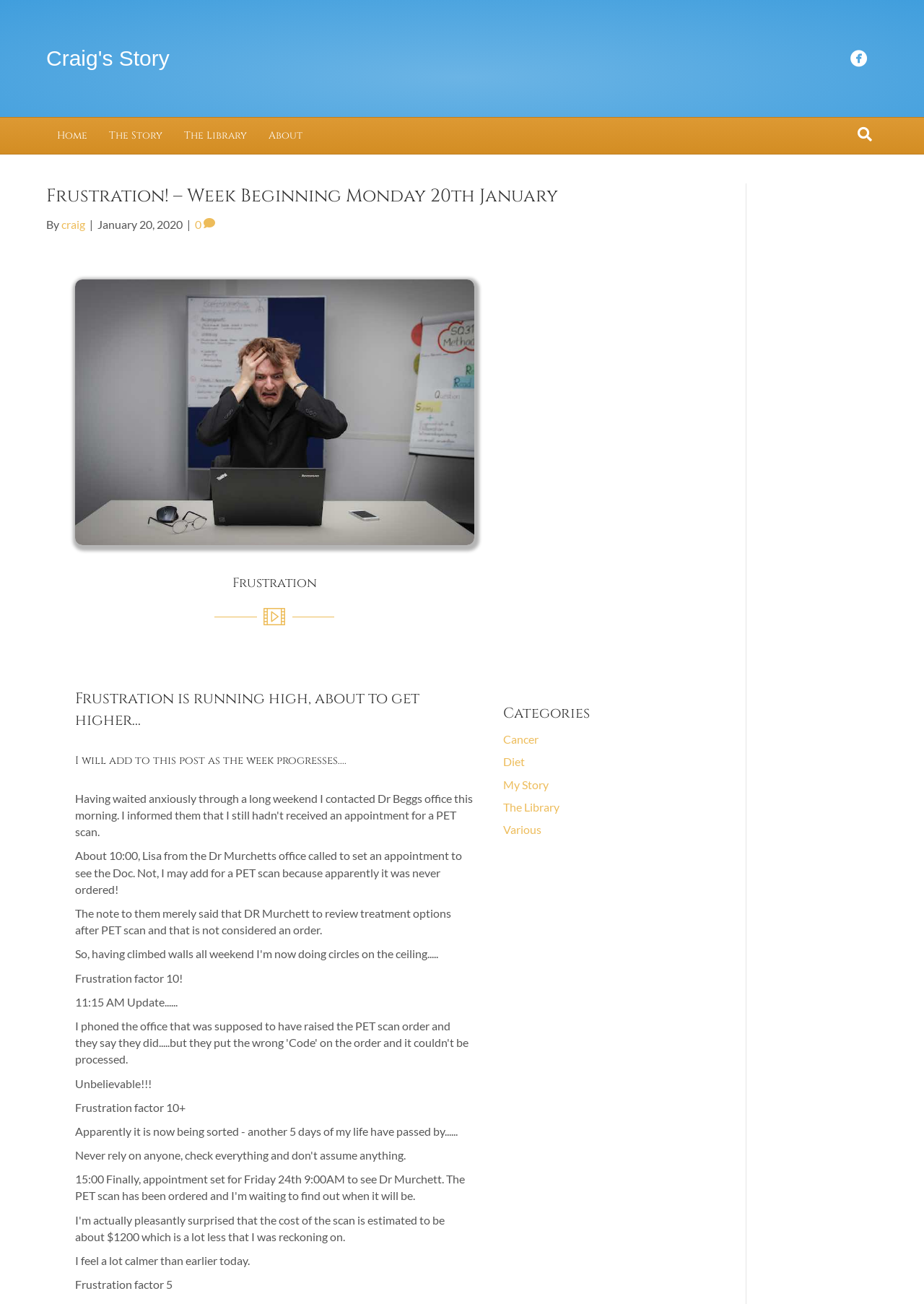How many categories are listed?
Using the image as a reference, give a one-word or short phrase answer.

5